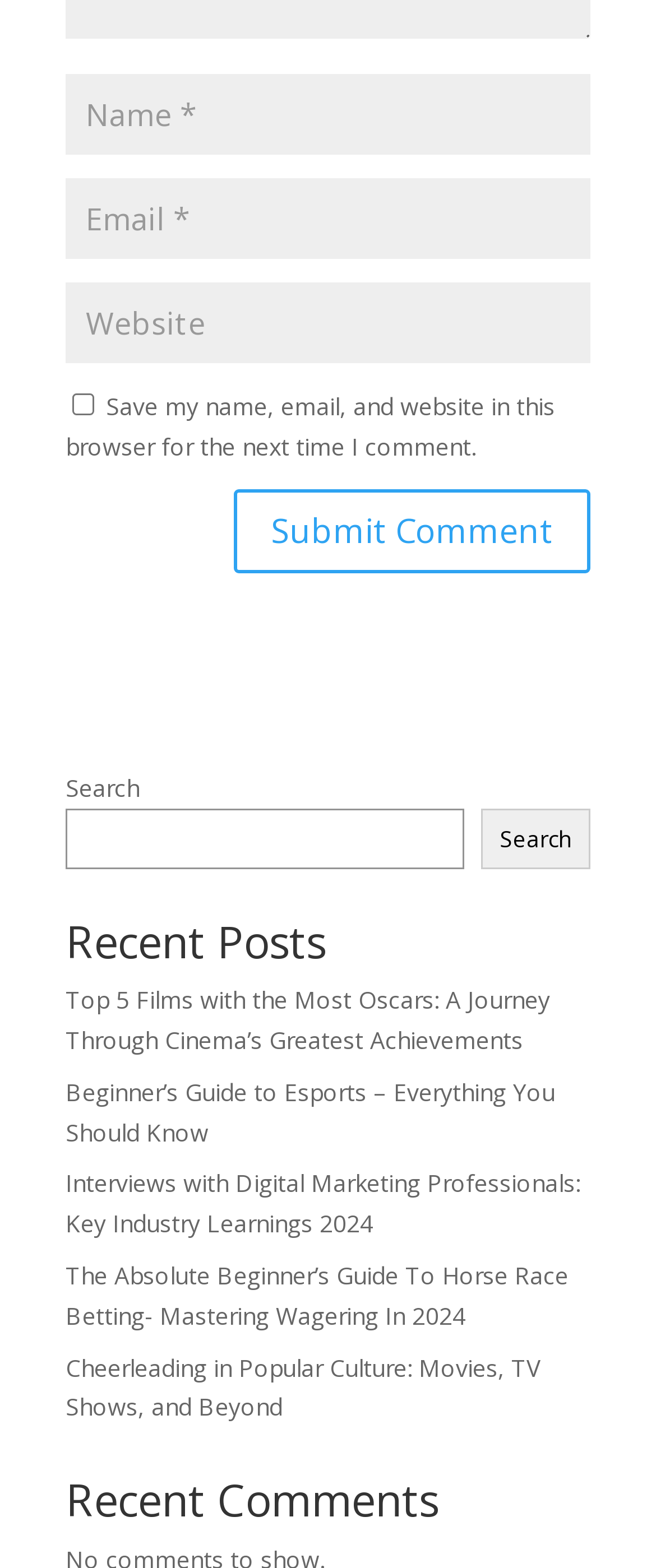Refer to the screenshot and answer the following question in detail:
Is the checkbox for saving comment information checked by default?

I examined the checkbox element and found that its 'checked' property is set to 'false', indicating that it is not checked by default.